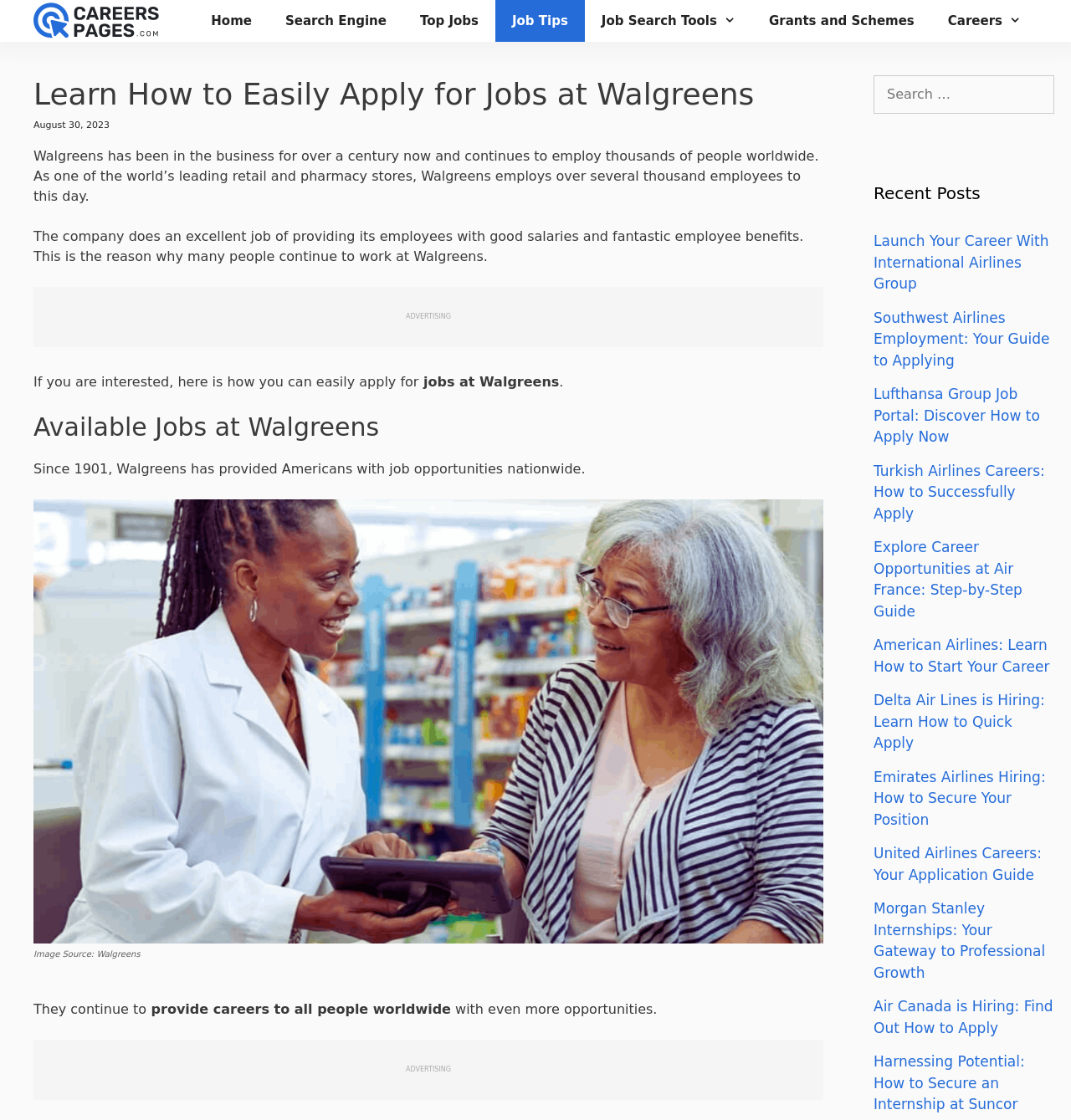What is the purpose of the webpage?
Based on the image, respond with a single word or phrase.

To guide job applicants